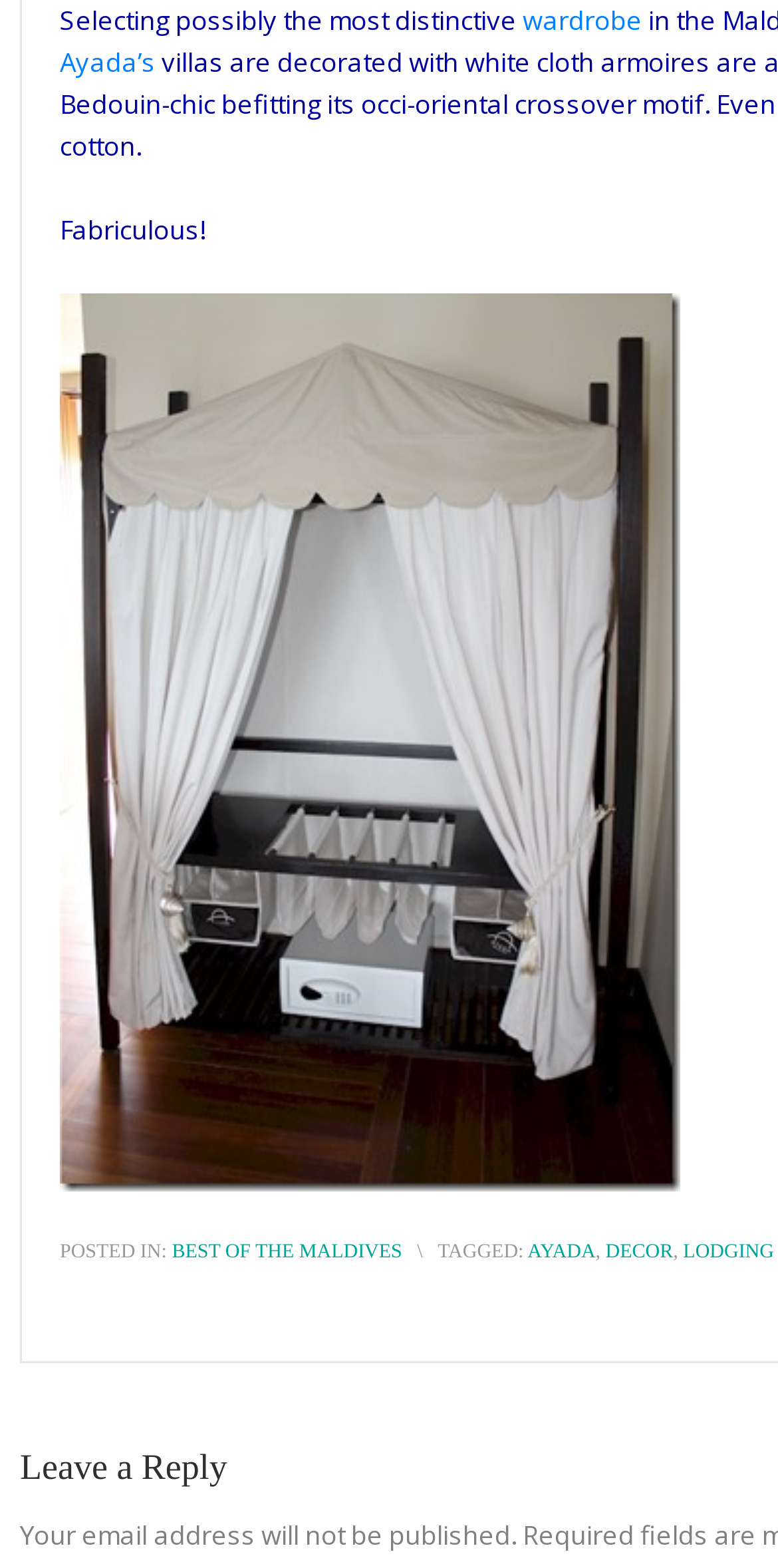Please locate the UI element described by "Best of the Maldives" and provide its bounding box coordinates.

[0.221, 0.792, 0.517, 0.806]